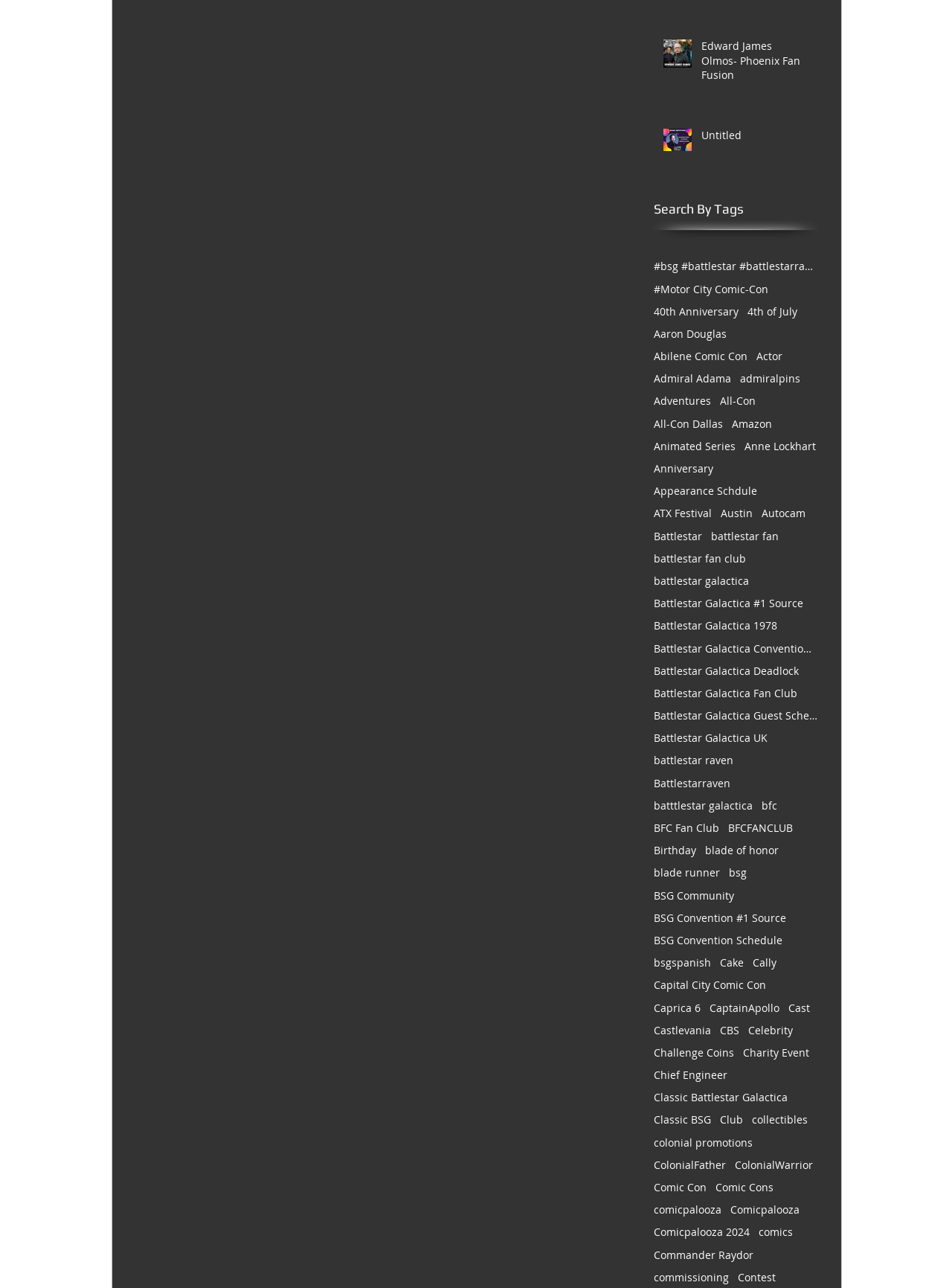Determine the bounding box coordinates of the element's region needed to click to follow the instruction: "Click on the link 'Edward James Olmos- Phoenix Fan Fusion'". Provide these coordinates as four float numbers between 0 and 1, formatted as [left, top, right, bottom].

[0.737, 0.03, 0.849, 0.069]